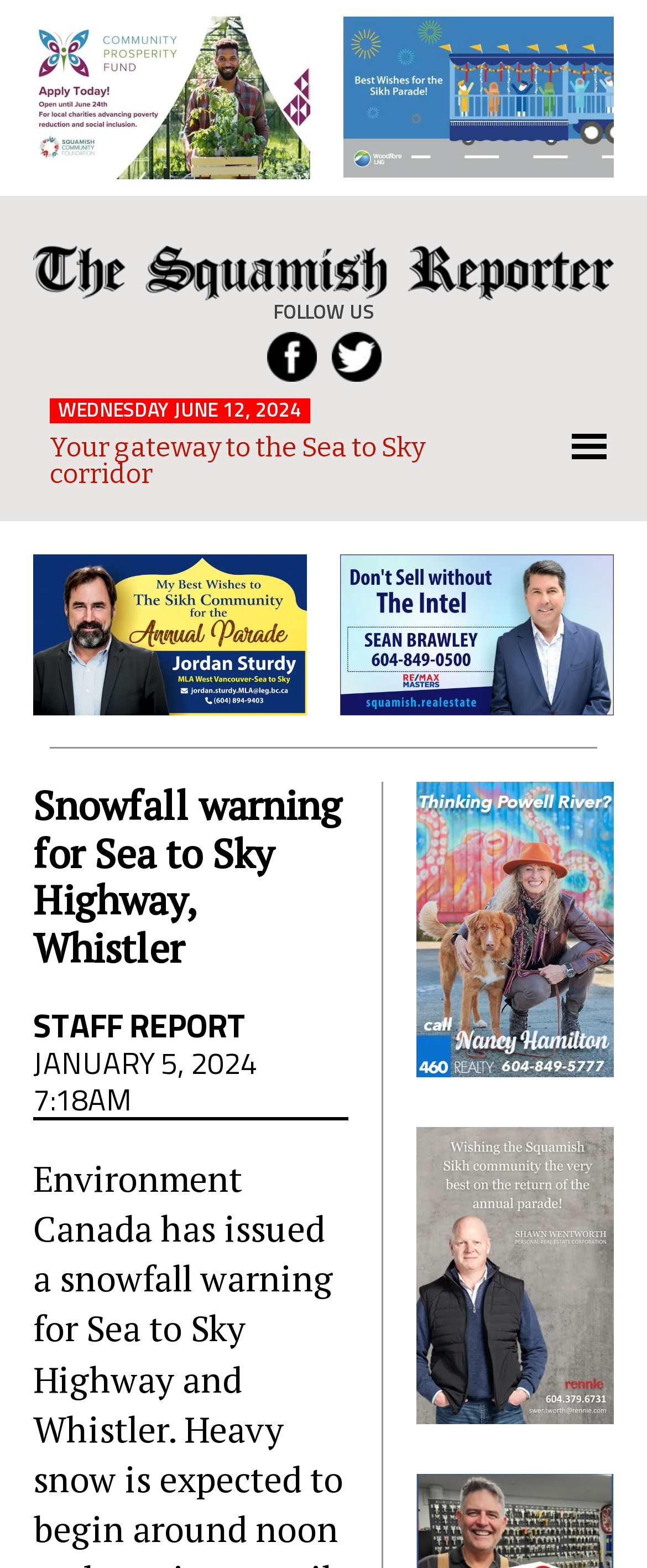Provide the bounding box coordinates of the UI element that matches the description: "The Squamish Reporter".

[0.499, 0.152, 0.732, 0.223]